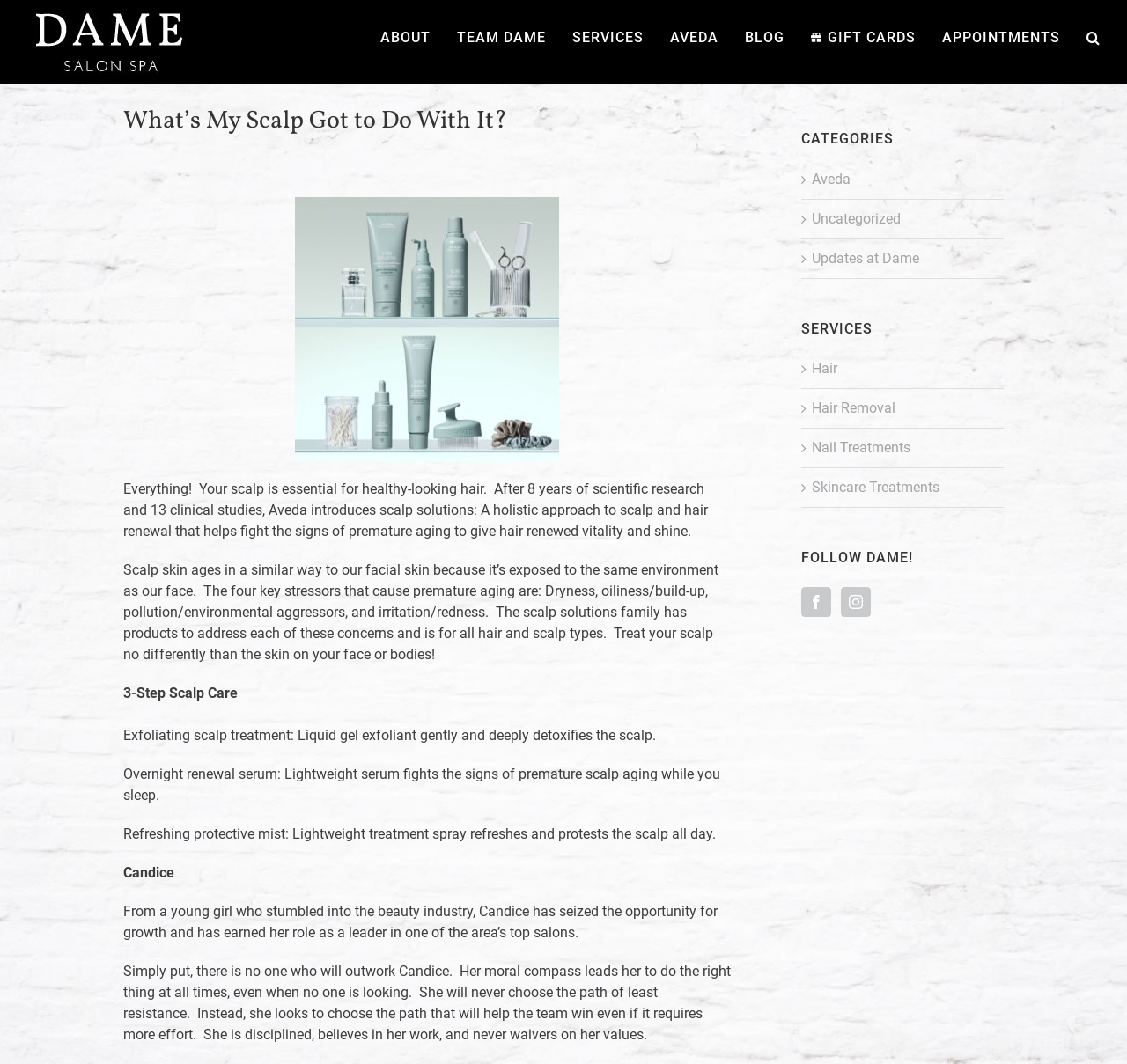Generate a comprehensive caption for the webpage you are viewing.

The webpage is about Dame Salon Spa, with a focus on scalp care and hair renewal. At the top left corner, there is a logo of Dame Salon Spa. Below the logo, there is a main navigation menu with links to "ABOUT", "TEAM DAME", "SERVICES", "AVEDA", "BLOG", "GIFT CARDS", and "APPOINTMENTS". 

On the main content area, there is a heading "What’s My Scalp Got to Do With It?" followed by a brief introduction to the importance of scalp care for healthy-looking hair. The text explains that Aveda introduces scalp solutions, a holistic approach to scalp and hair renewal that helps fight the signs of premature aging.

Below the introduction, there are three paragraphs of text explaining the concept of scalp aging, the four key stressors that cause premature aging, and the benefits of treating the scalp like the skin on the face or body. 

Following the text, there are three short paragraphs describing a 3-Step Scalp Care routine, including an exfoliating scalp treatment, an overnight renewal serum, and a refreshing protective mist.

Next, there is a section about Candice, a leader in one of the area’s top salons, with a brief bio and a description of her work ethic and values.

On the right side of the page, there is a complementary section with three headings: "CATEGORIES", "SERVICES", and "FOLLOW DAME!". Under "CATEGORIES", there are links to "Aveda", "Uncategorized", and "Updates at Dame". Under "SERVICES", there are links to "Hair", "Hair Removal", "Nail Treatments", and "Skincare Treatments". Under "FOLLOW DAME!", there are links to Facebook and Instagram.